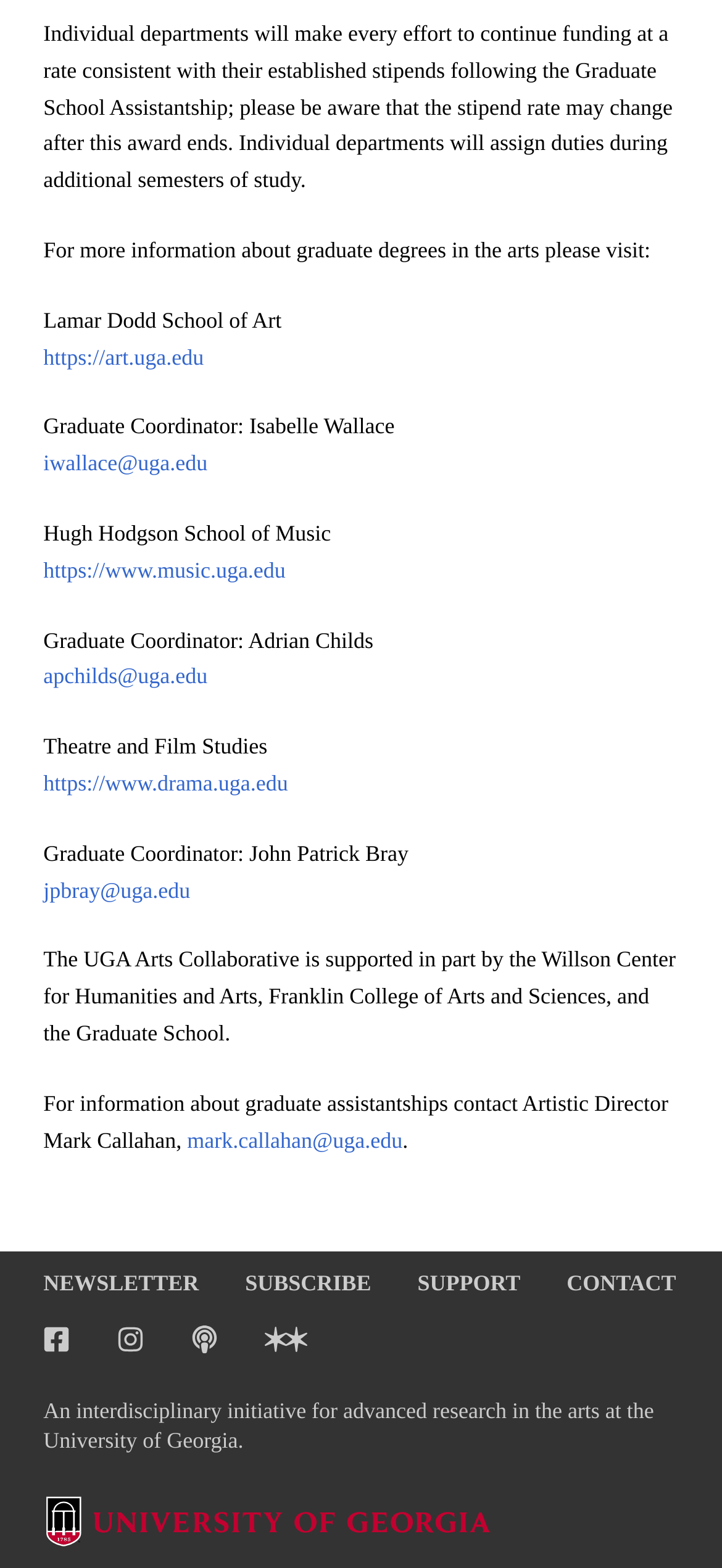Determine the bounding box coordinates of the region that needs to be clicked to achieve the task: "Visit the Nordic Number Centre".

None